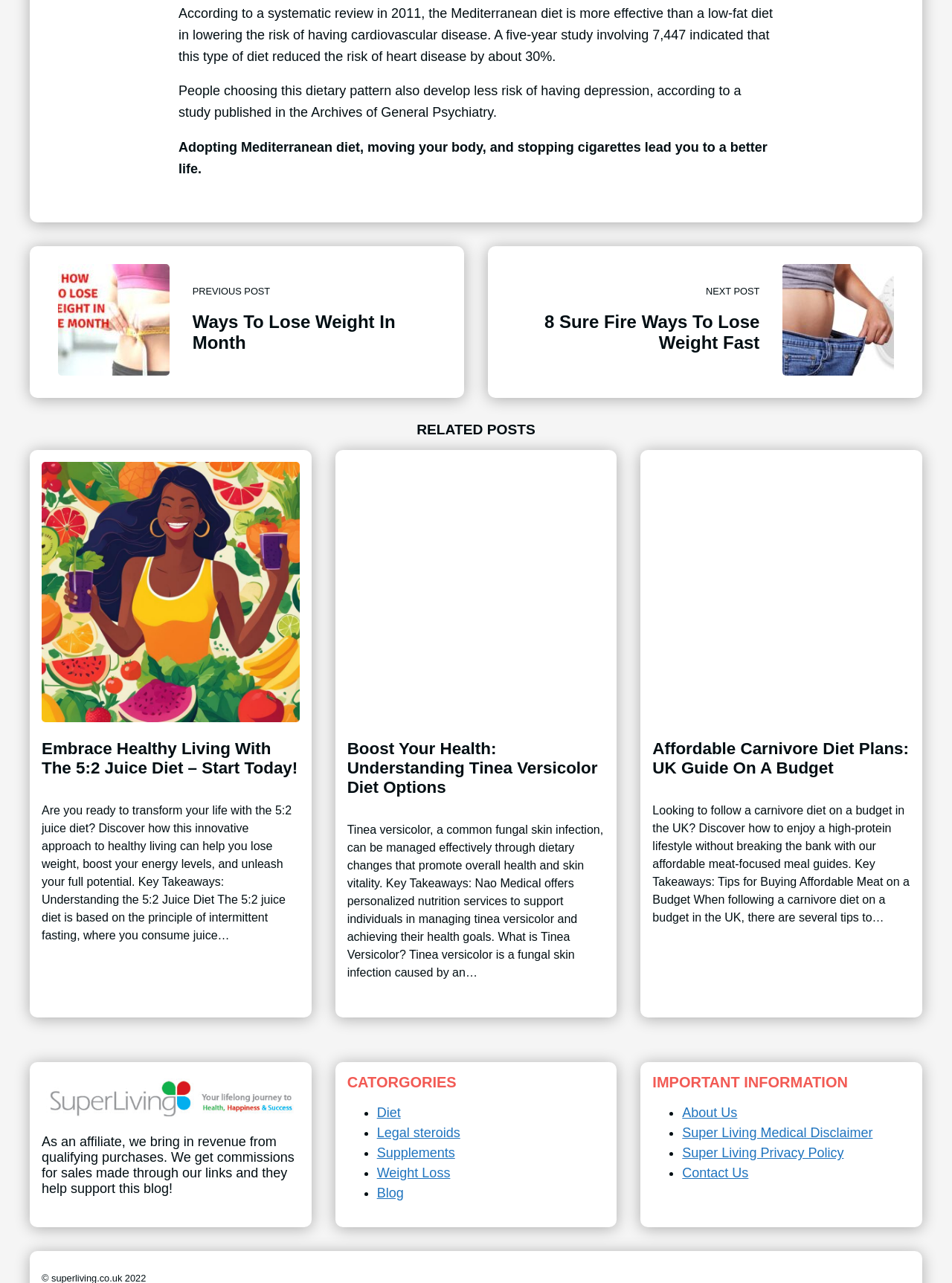Given the description of the UI element: "Super Living Privacy Policy", predict the bounding box coordinates in the form of [left, top, right, bottom], with each value being a float between 0 and 1.

[0.717, 0.893, 0.886, 0.905]